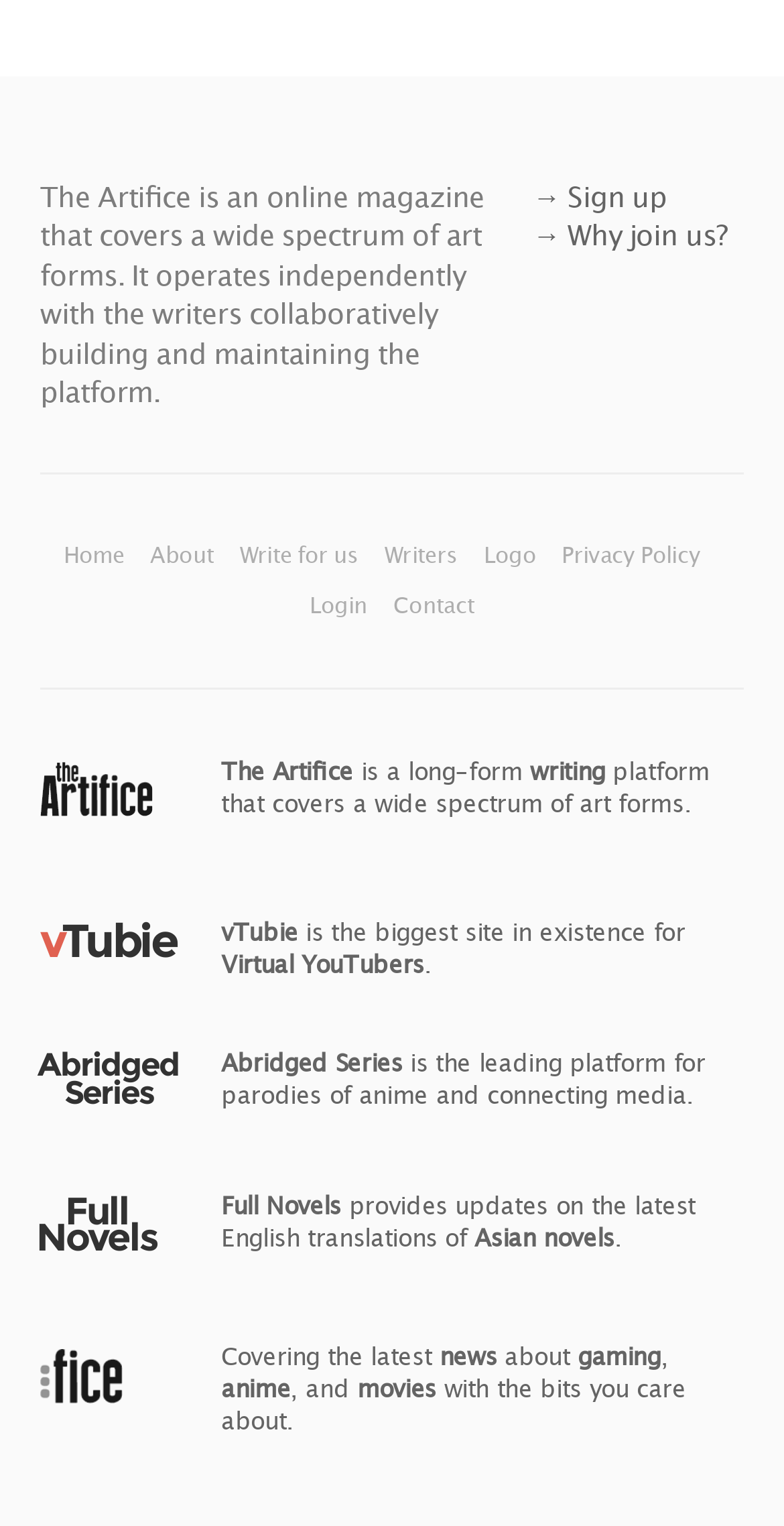What is the topic of the news covered by the website?
Provide a detailed answer to the question using information from the image.

The webpage mentions that the website covers the latest news about gaming, anime, and movies. This information can be found in the bottom section of the webpage, where the website describes its coverage of news.